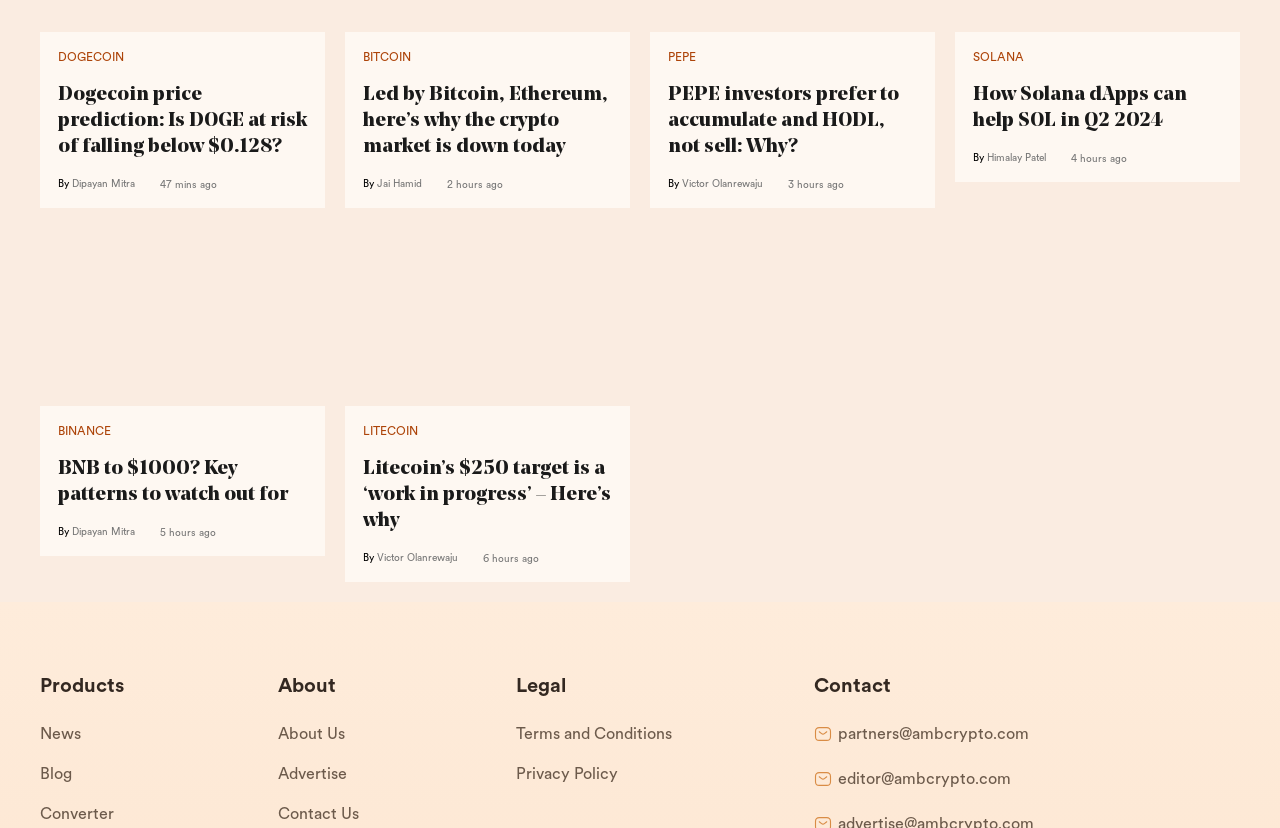Analyze the image and provide a detailed answer to the question: What is the email address for partners?

The contact section of the webpage mentions an email address 'partners@ambcrypto.com' which is for partners.